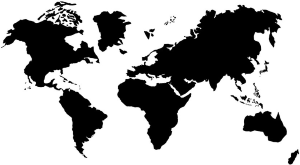Interpret the image and provide an in-depth description.

The image features a stylized, black silhouette of a world map, highlighting the continents and illustrating their general shapes without detailing geographical borders or features. This design emphasizes global connectivity, often used in contexts related to international business, travel, or environmental discussions. The stark contrast of the black map against a white background evokes a sense of simplicity and modernity, making it suitable for various applications such as presentations, educational materials, or website graphics.